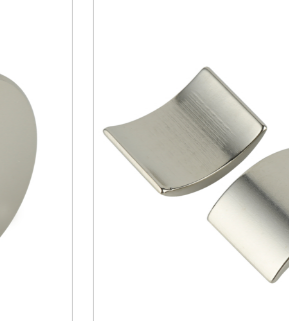Refer to the image and answer the question with as much detail as possible: What is the surface finish of the magnet?

The caption describes the surface of the magnet as polished and corrosion-resistant, which highlights its metallic finish and suggests that it is designed to withstand harsh environments.